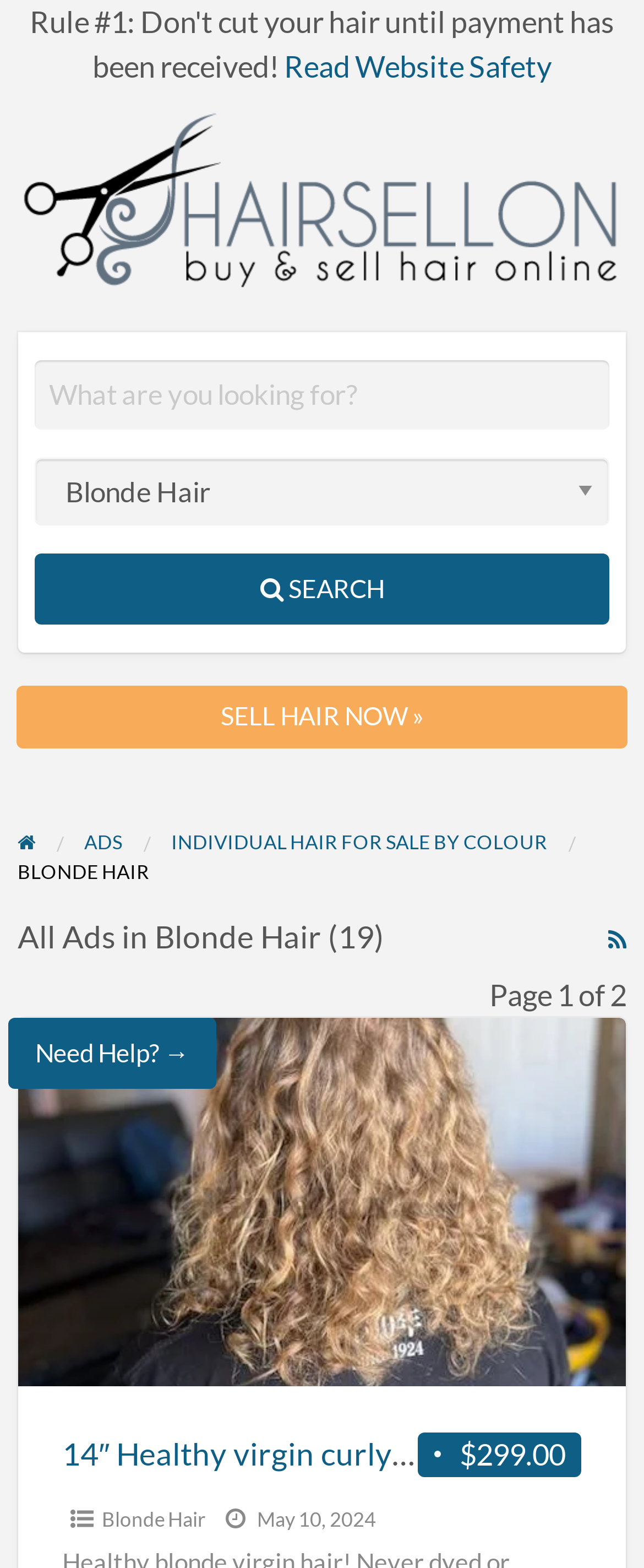Please specify the bounding box coordinates of the element that should be clicked to execute the given instruction: 'View 14″ Healthy virgin curly blonde hair ad'. Ensure the coordinates are four float numbers between 0 and 1, expressed as [left, top, right, bottom].

[0.097, 0.913, 0.649, 0.941]